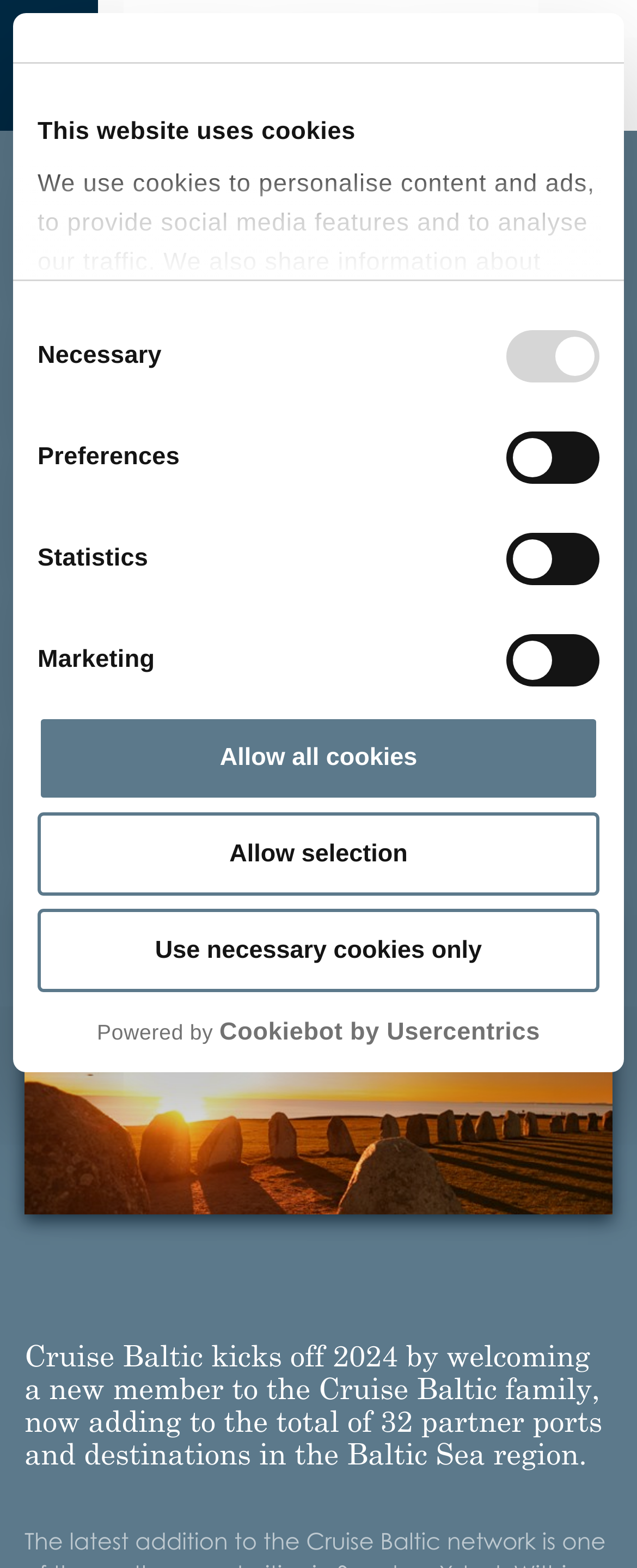Answer the question in one word or a short phrase:
What is the date mentioned in the webpage content?

Jan 30, 2024